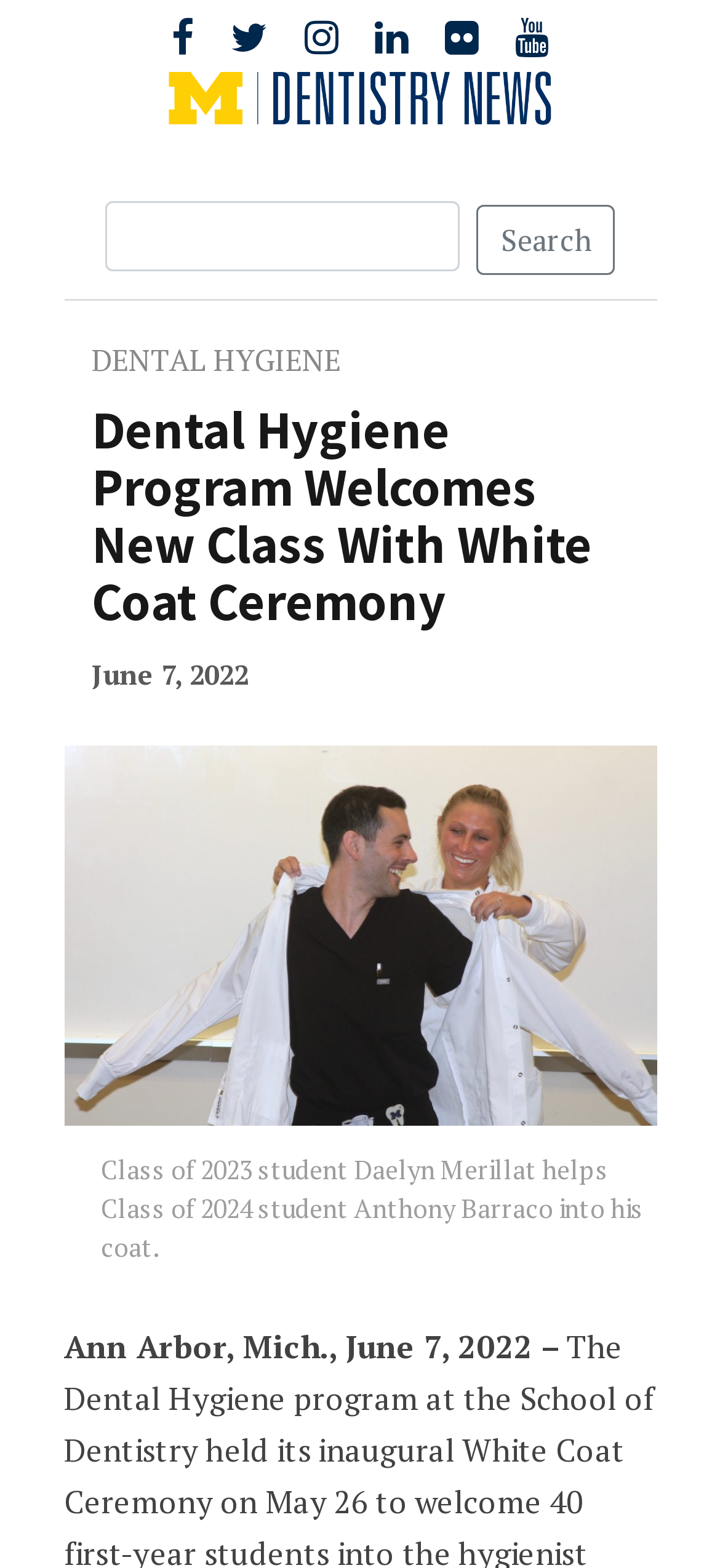What is the name of the university mentioned in the news article?
Answer the question with a thorough and detailed explanation.

I found the name of the university by looking at the link element that says 'U-M Dentistry News' which is located at the top of the webpage.